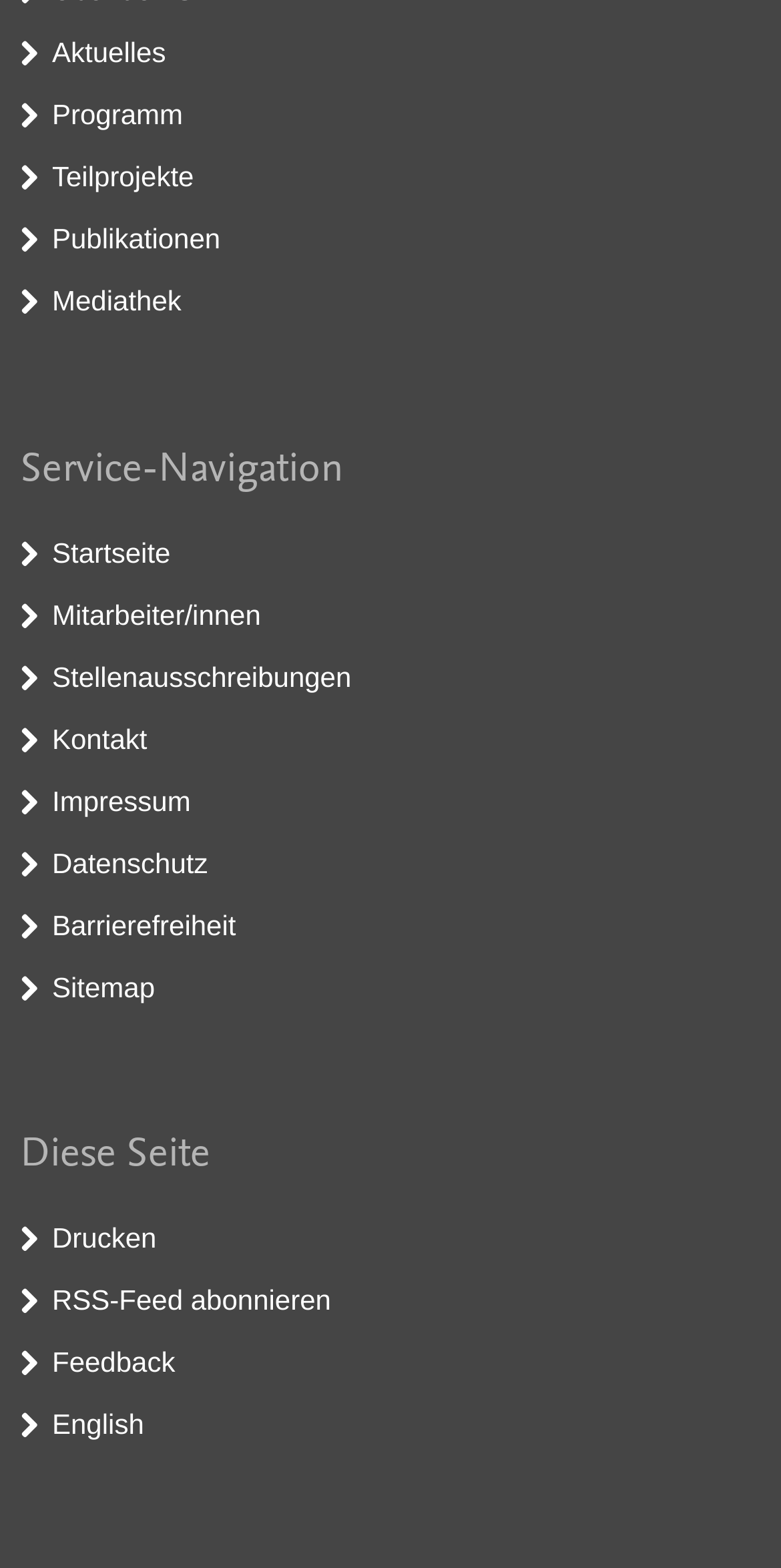Bounding box coordinates are specified in the format (top-left x, top-left y, bottom-right x, bottom-right y). All values are floating point numbers bounded between 0 and 1. Please provide the bounding box coordinate of the region this sentence describes: Programm

[0.067, 0.063, 0.234, 0.083]